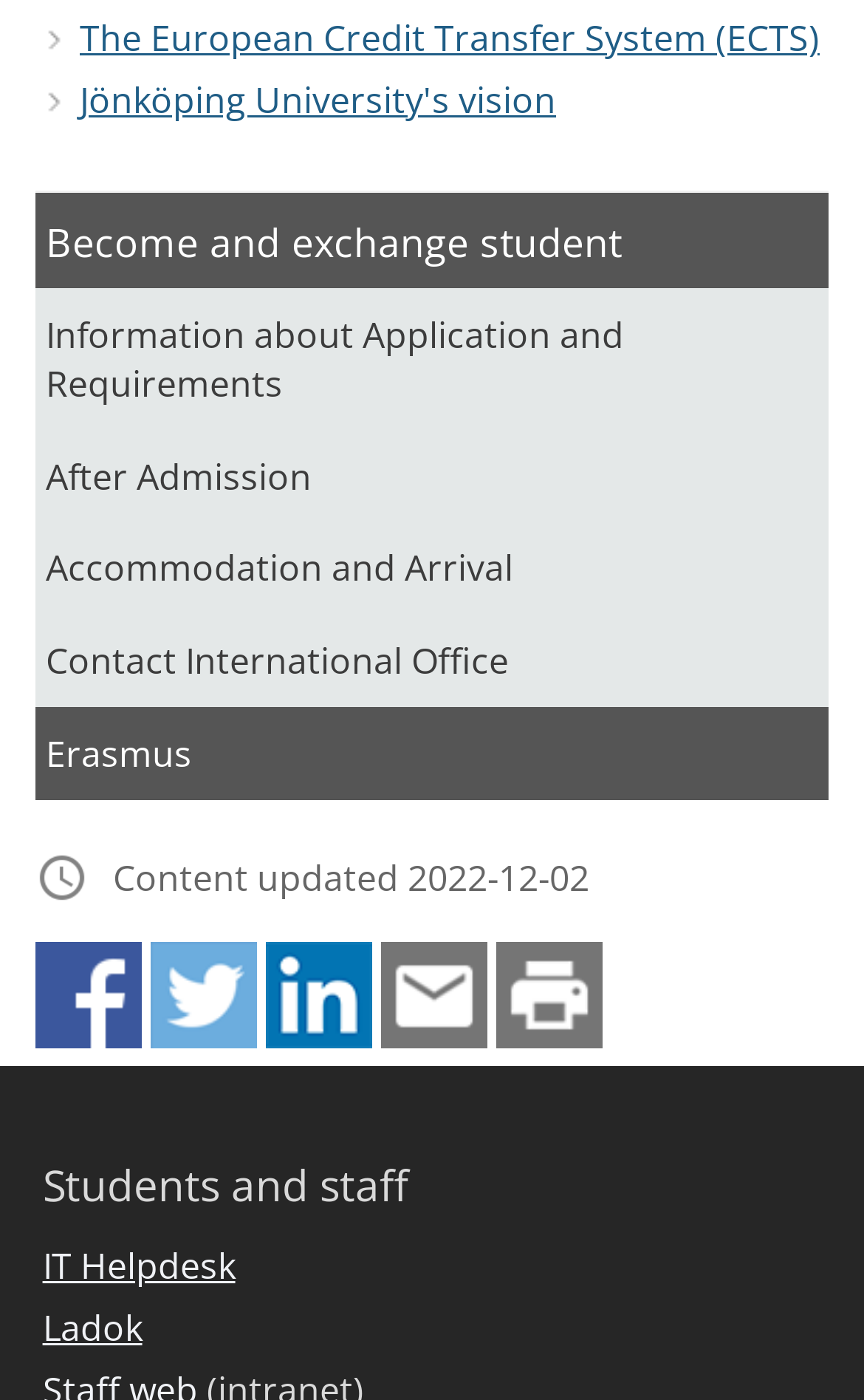Using the element description: "alt="Share this page on Twitter"", determine the bounding box coordinates for the specified UI element. The coordinates should be four float numbers between 0 and 1, [left, top, right, bottom].

[0.174, 0.721, 0.297, 0.756]